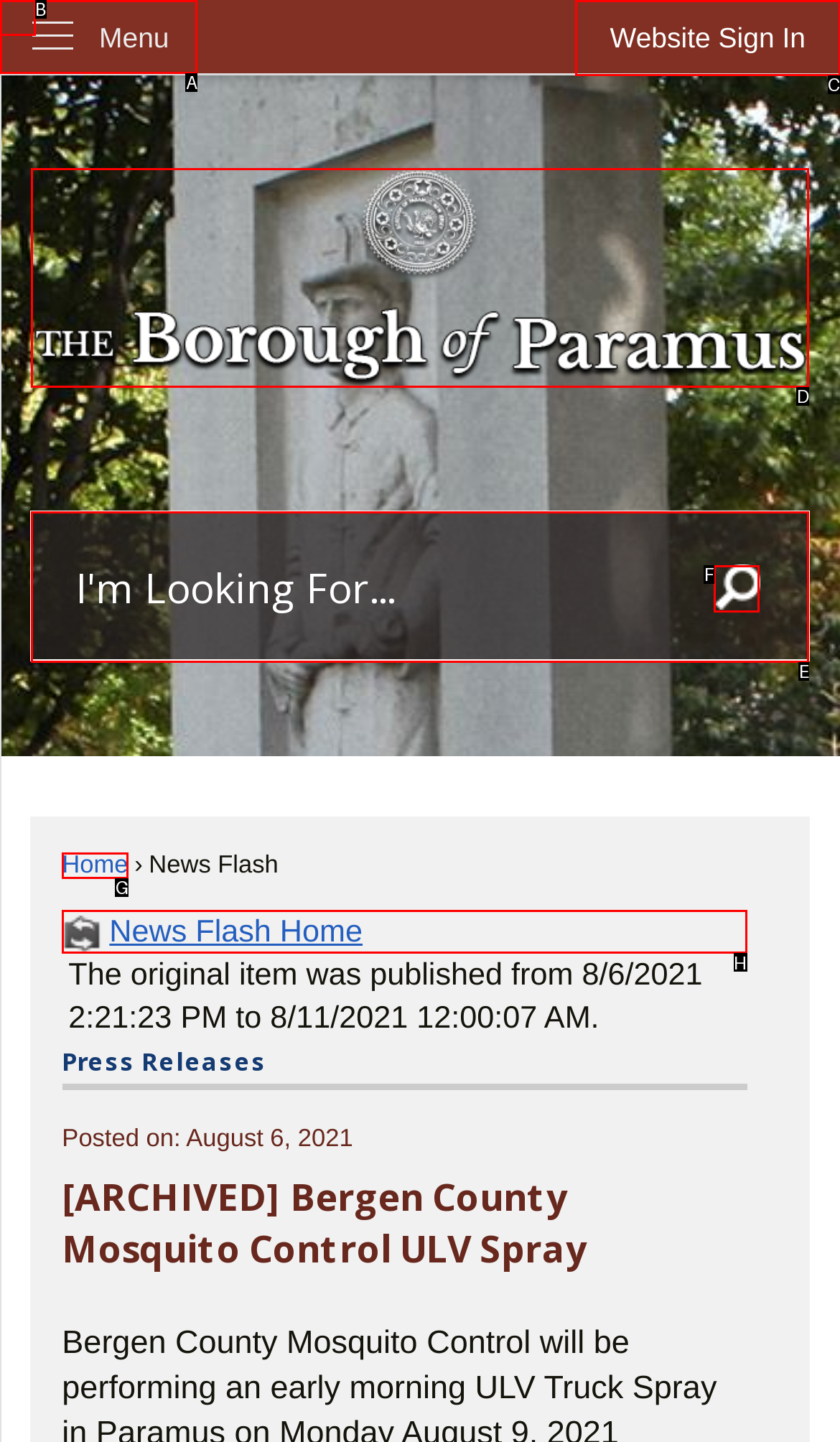Which option aligns with the description: Website Sign In? Respond by selecting the correct letter.

C